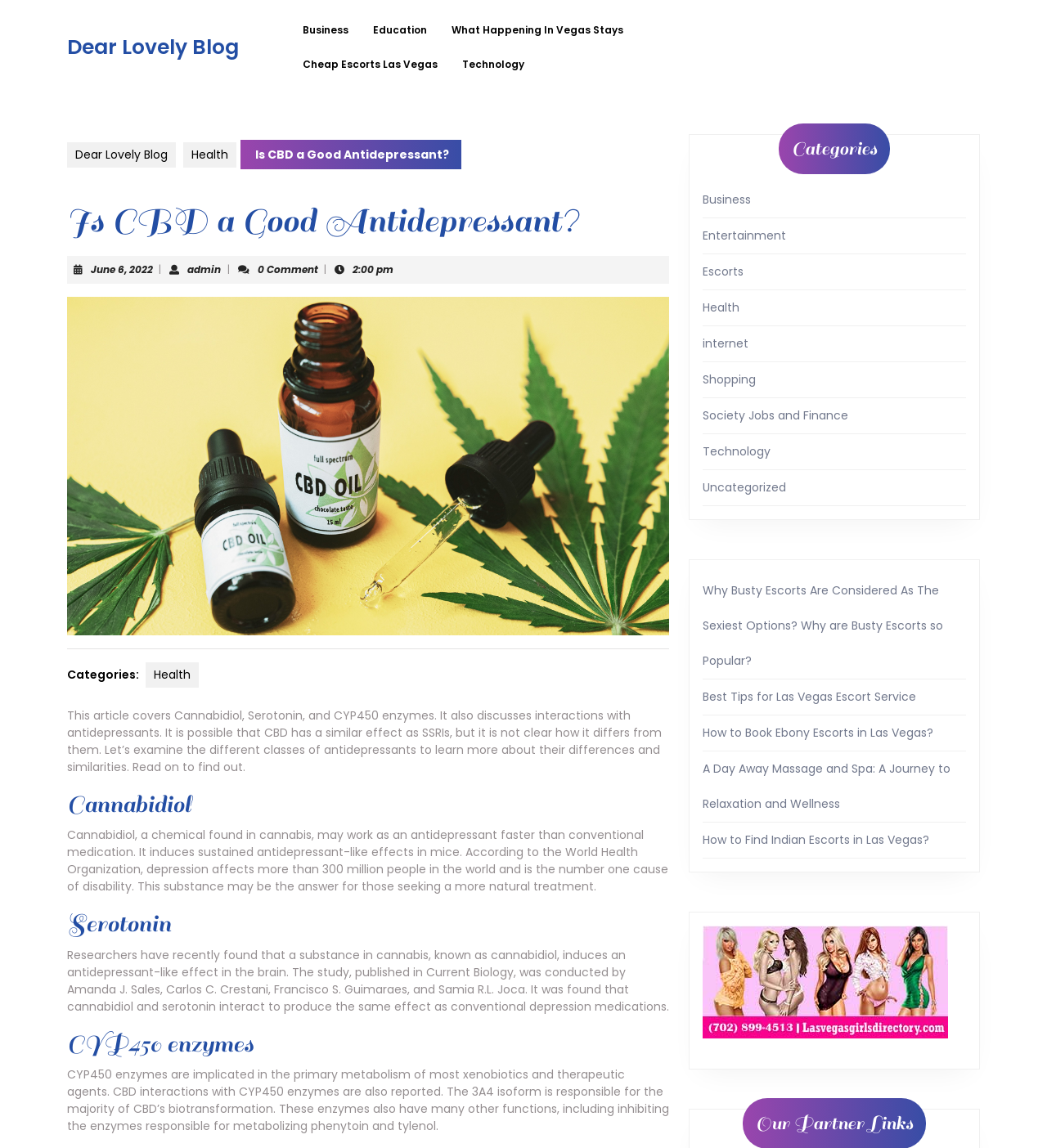Locate the bounding box coordinates of the segment that needs to be clicked to meet this instruction: "Read the article about Cannabidiol".

[0.064, 0.687, 0.639, 0.715]